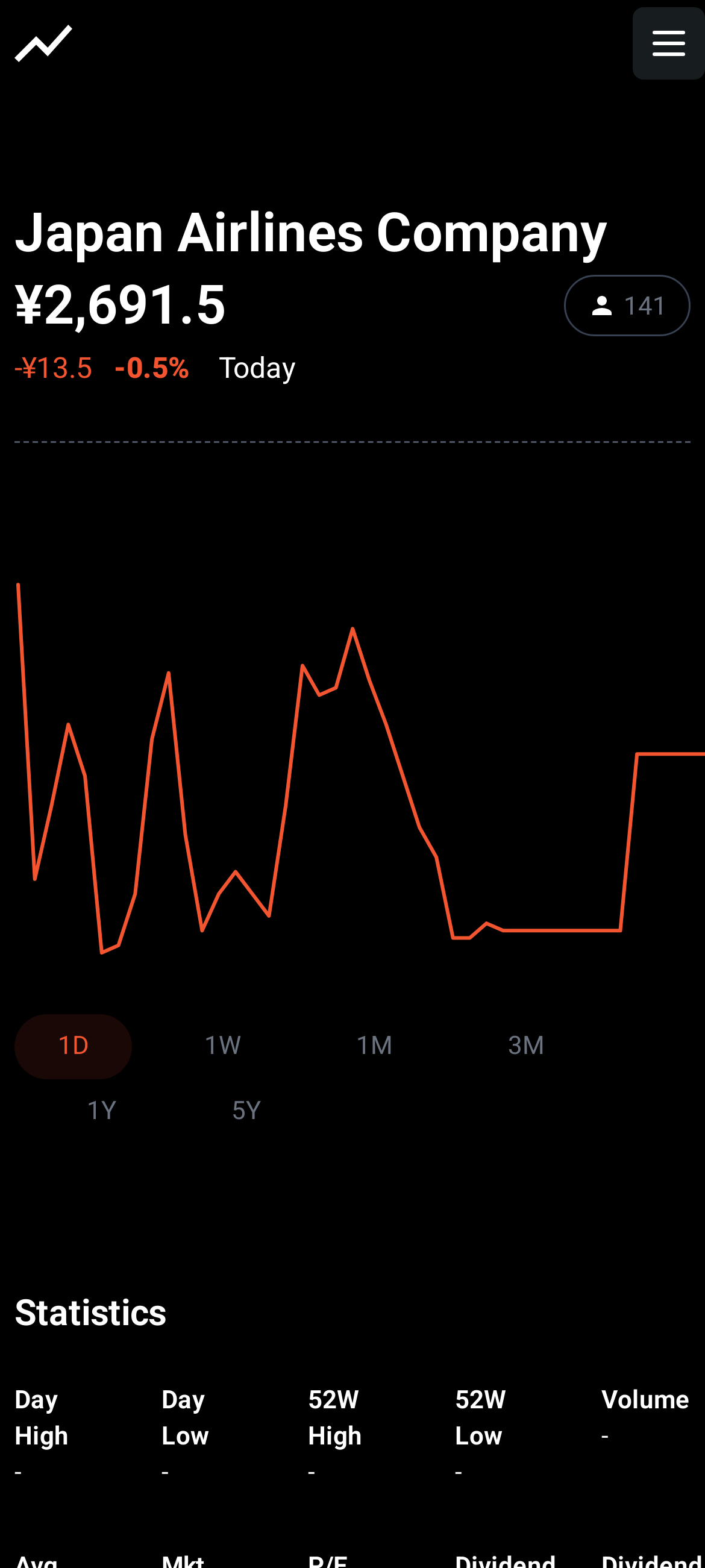Use a single word or phrase to answer the question: 
What is the volume of Japan Airlines Company's stock?

-